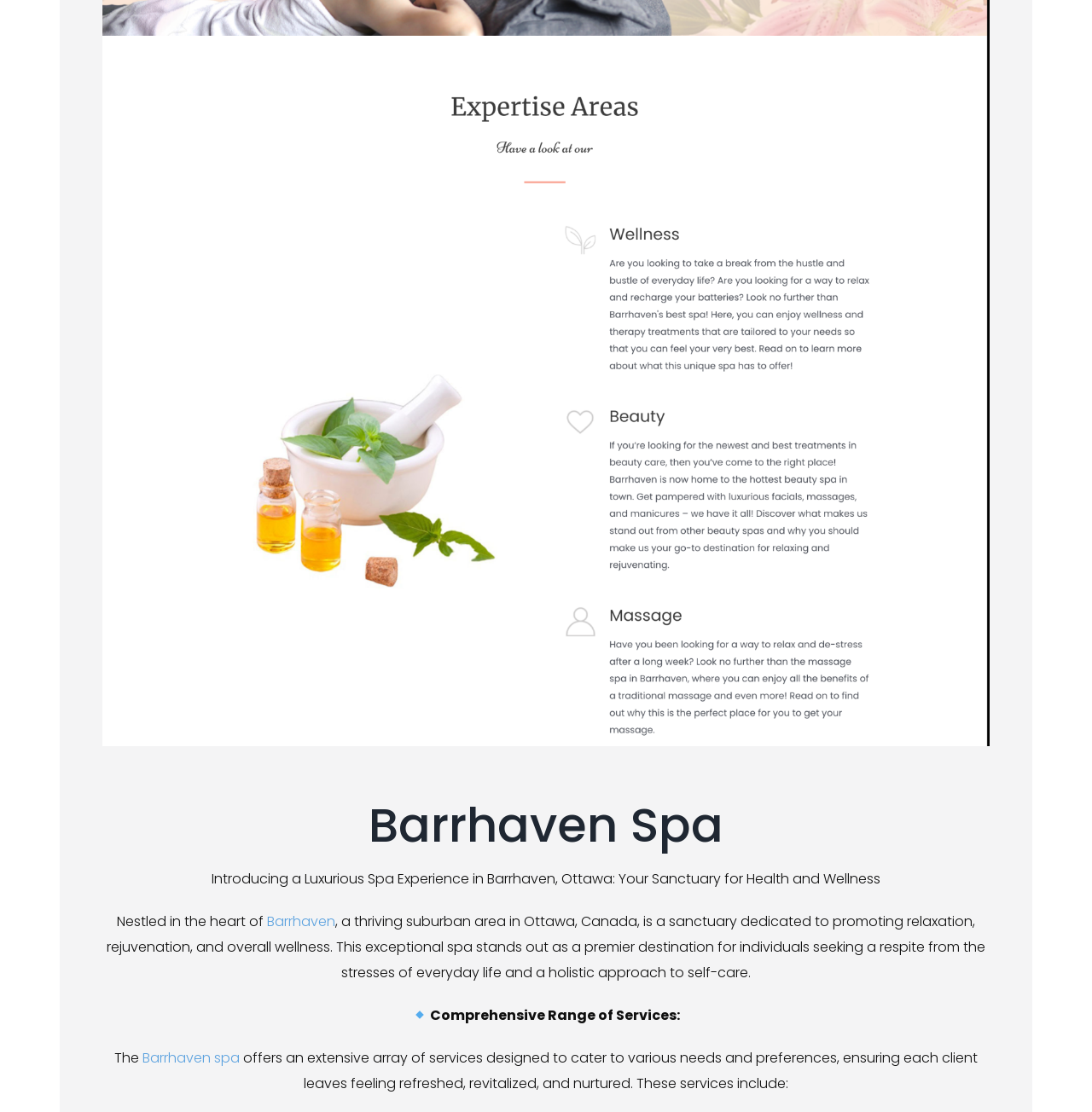Respond with a single word or short phrase to the following question: 
What is the tone of the webpage?

Luxurious and relaxing